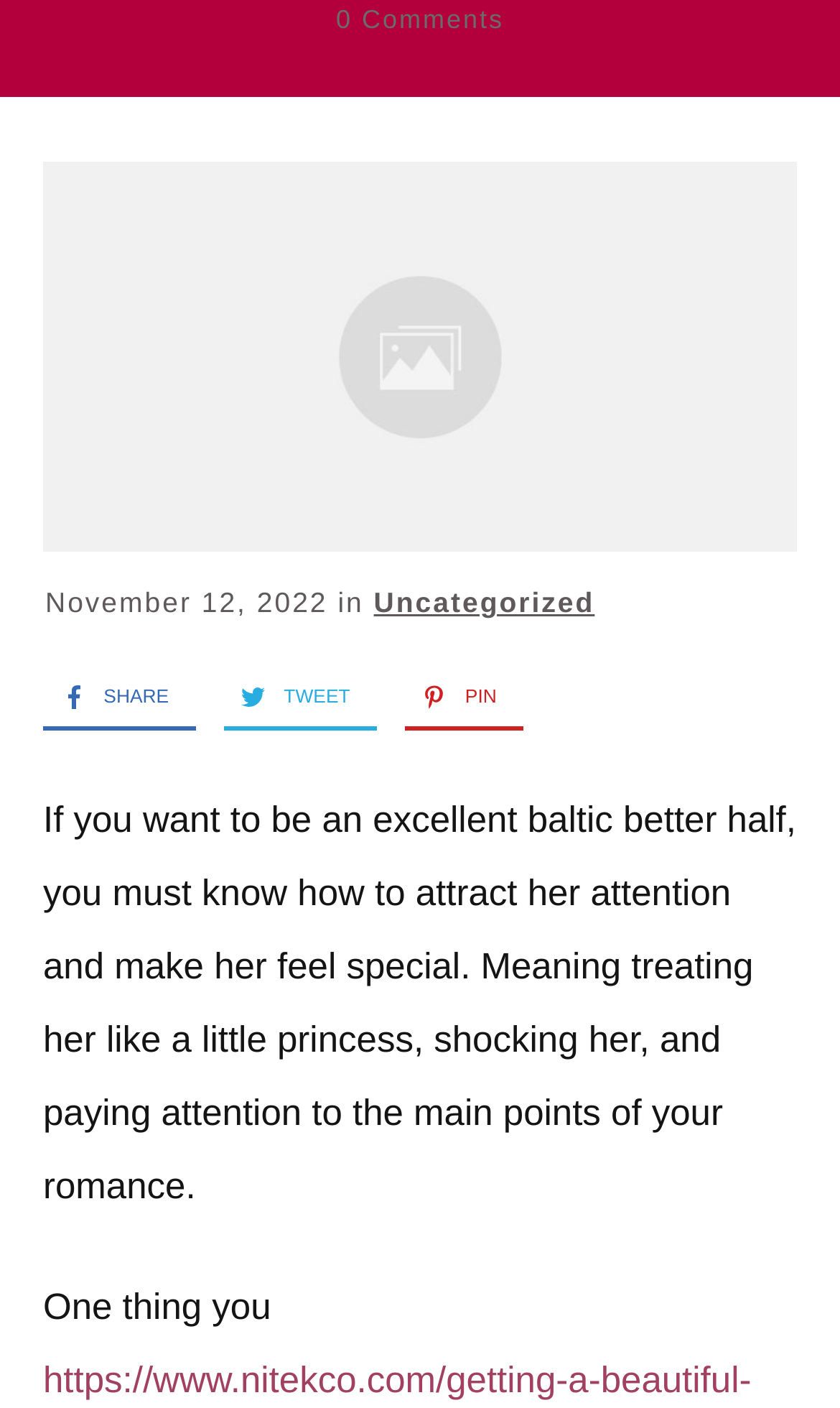Please find the bounding box for the following UI element description. Provide the coordinates in (top-left x, top-left y, bottom-right x, bottom-right y) format, with values between 0 and 1: Tweet 0

[0.266, 0.473, 0.417, 0.516]